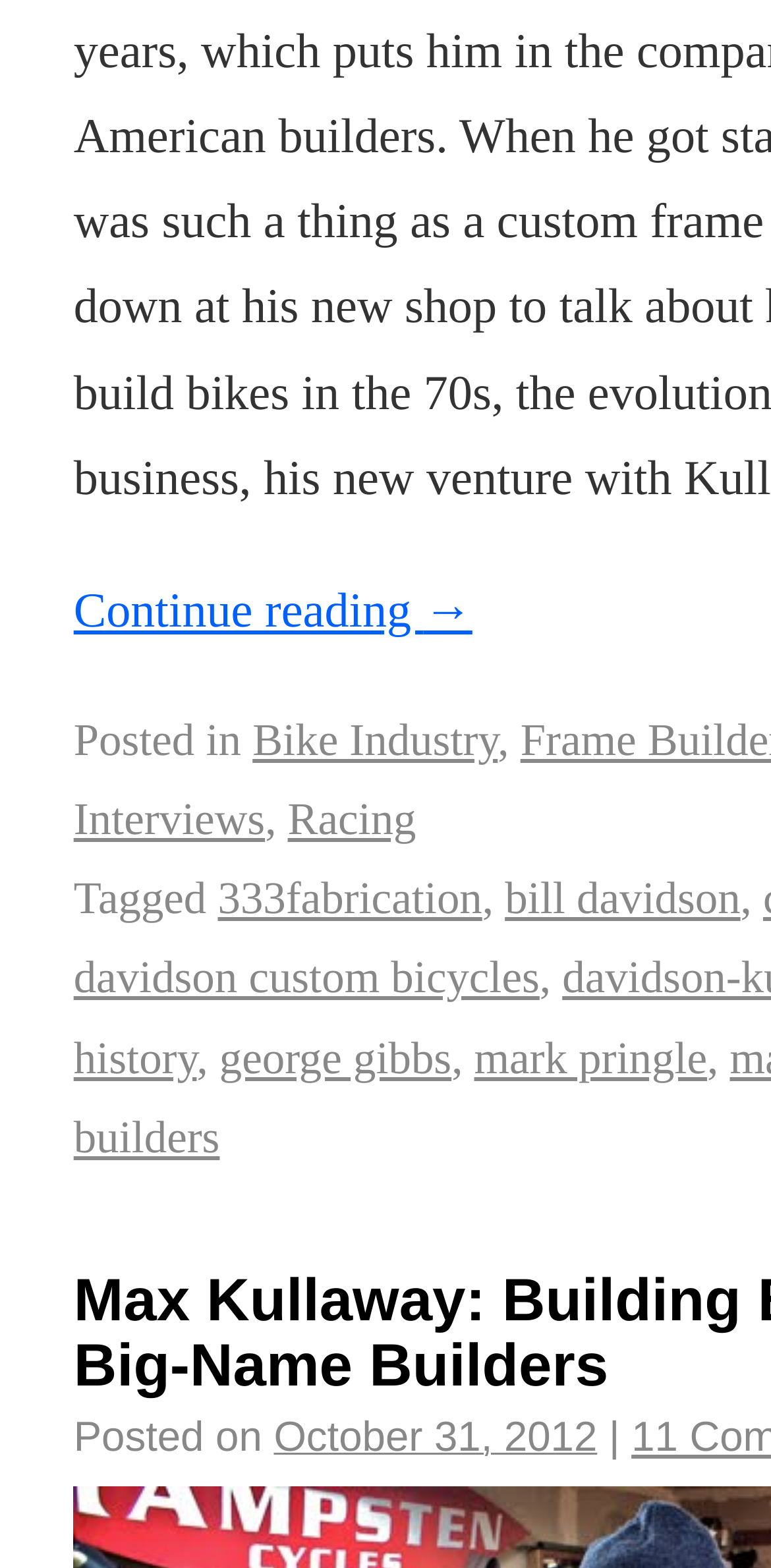Can you find the bounding box coordinates for the UI element given this description: "Racing"? Provide the coordinates as four float numbers between 0 and 1: [left, top, right, bottom].

[0.373, 0.507, 0.54, 0.538]